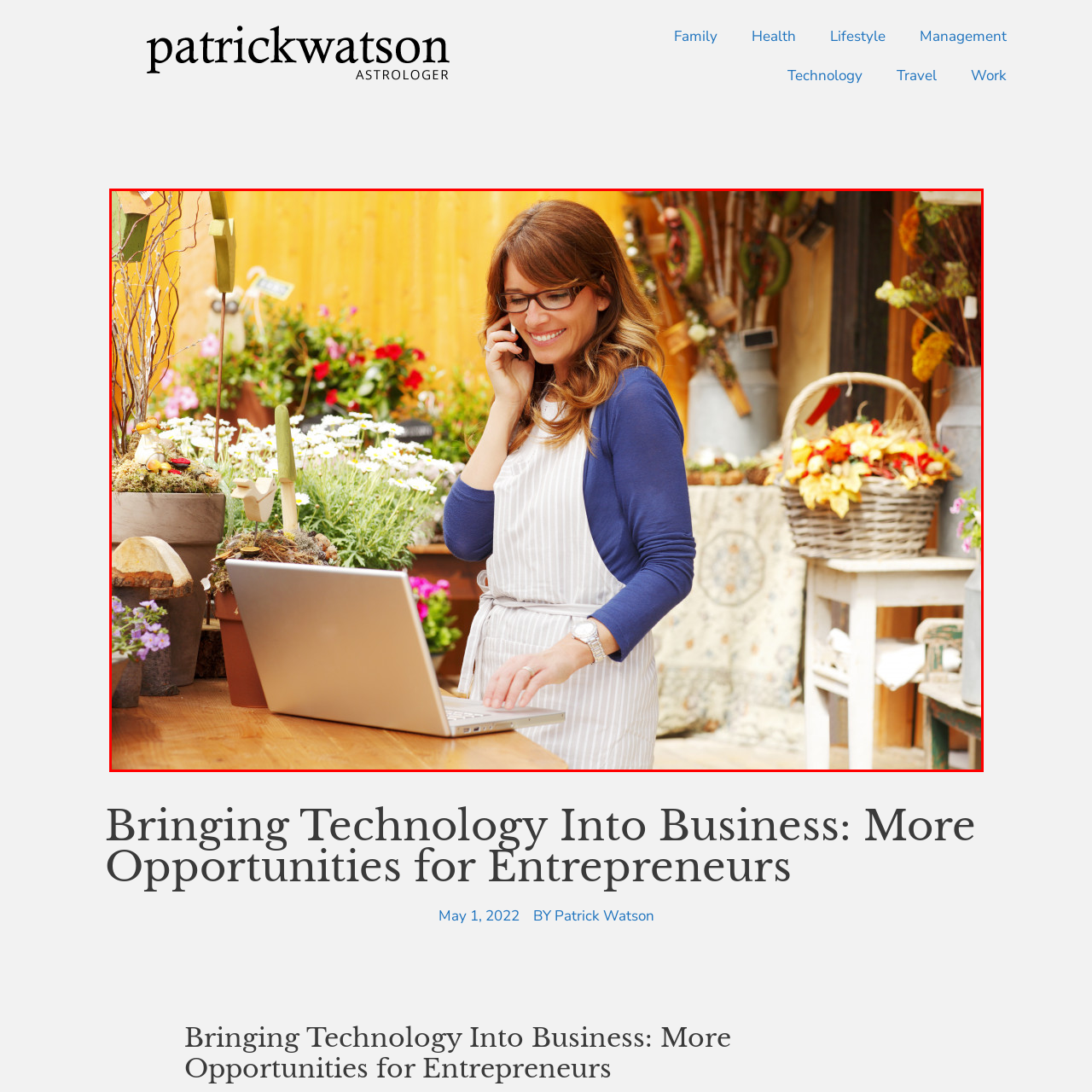Create a detailed narrative of the scene depicted inside the red-outlined image.

In this vibrant scene, a business owner is seen engaging in work at a floral shop, showcasing the integration of technology in a modern business setting. She is dressed in an apron over a casual outfit, combining professionalism with a relaxed charm. The owner is using a laptop, demonstrating the essential role of digital tools in managing business operations, while simultaneously speaking on the phone, likely engaging with a customer or supplier. The background is rich with greenery and colorful flowers, creating an inviting atmosphere that reflects the essence of her floral business. This image captures the dynamic blend of entrepreneurship and technology, emphasizing the opportunities that arise when tradition meets innovation.